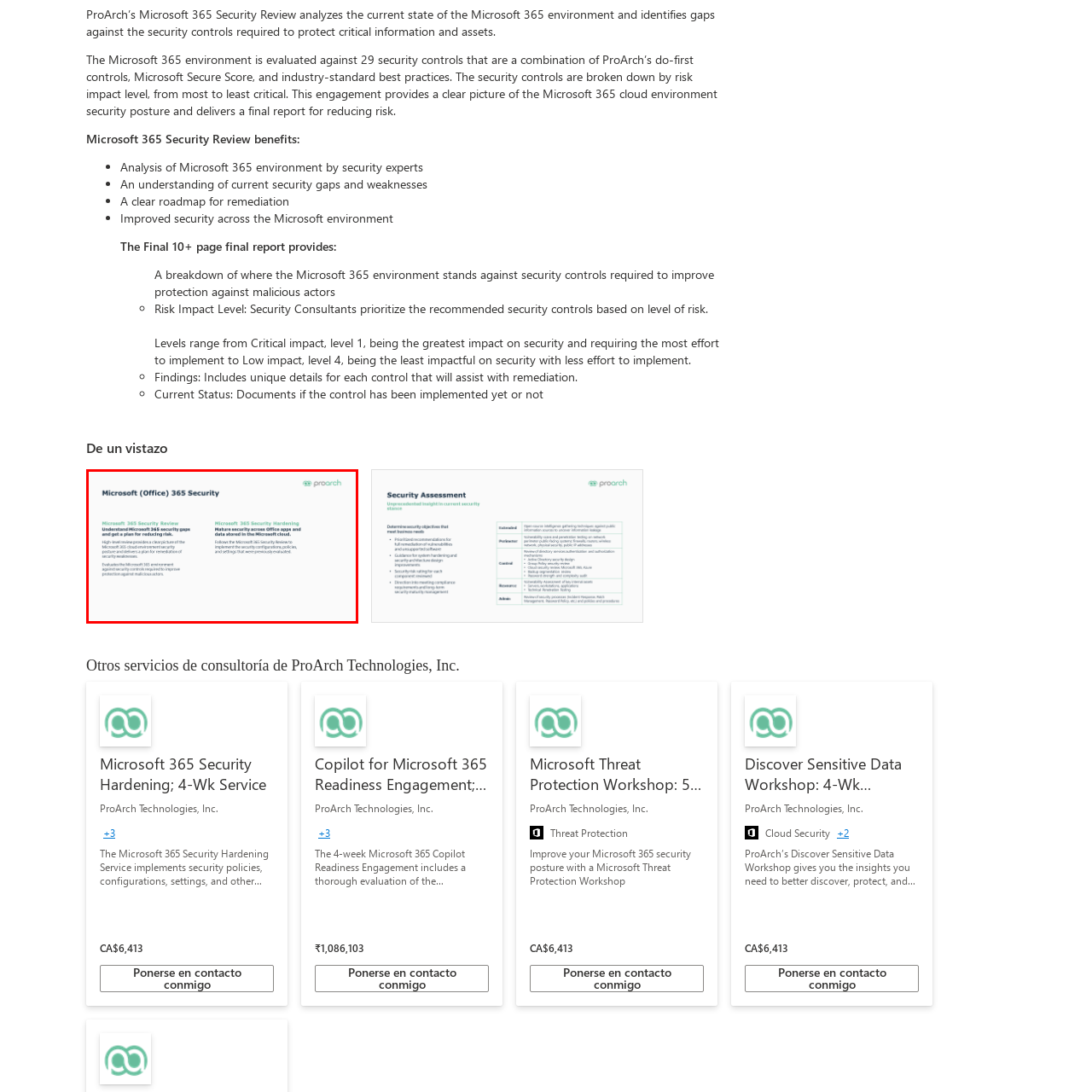What is ProArch's commitment to its clients?
Pay attention to the segment of the image within the red bounding box and offer a detailed answer to the question.

According to the caption, ProArch Technologies, Inc. is committed to enhancing the security and resilience of Microsoft 365 environments for its clients. This is evident from the snapshot, which presents an overview of the security services offered by ProArch.